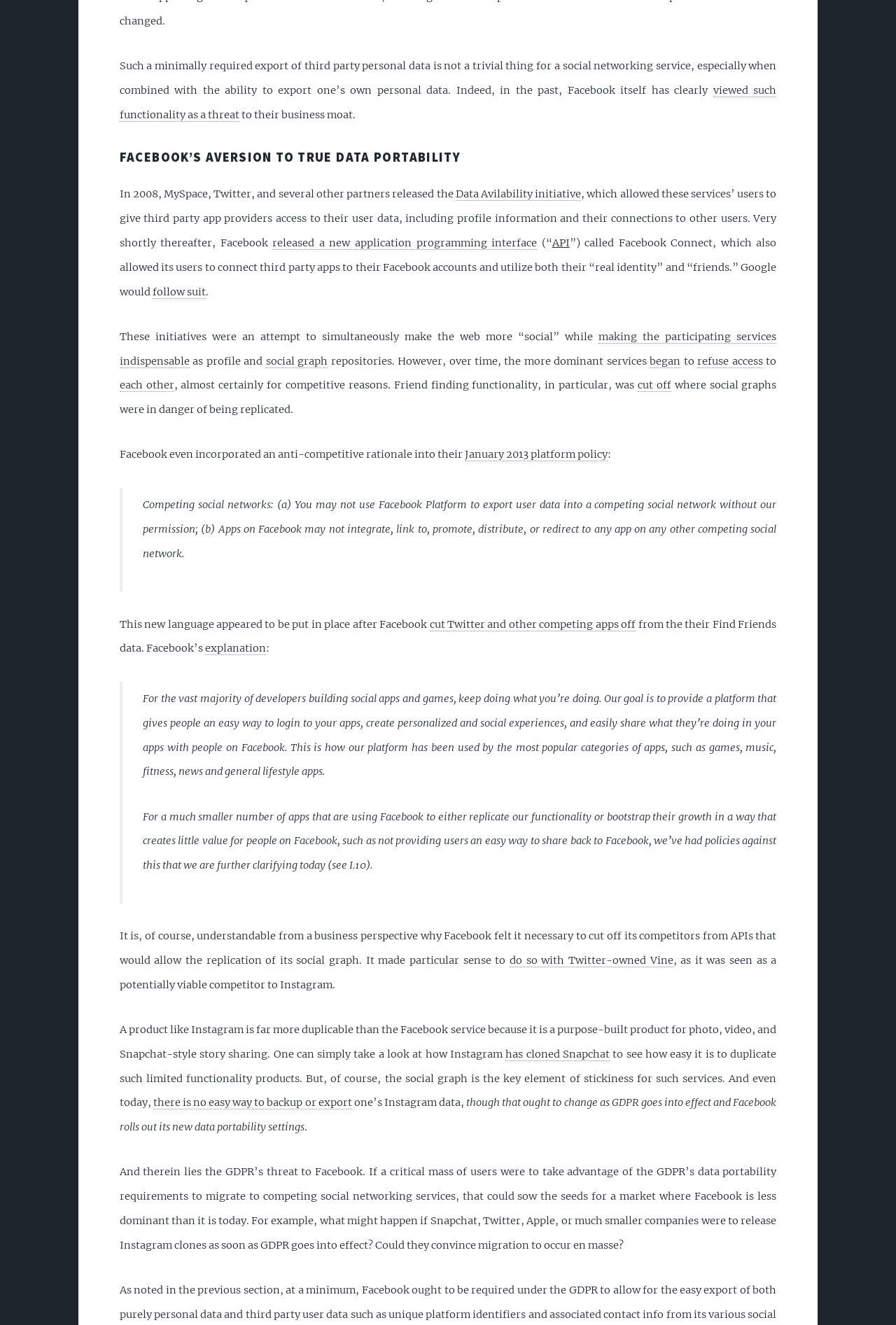Provide a brief response to the question below using one word or phrase:
What is Facebook's aversion to?

true data portability